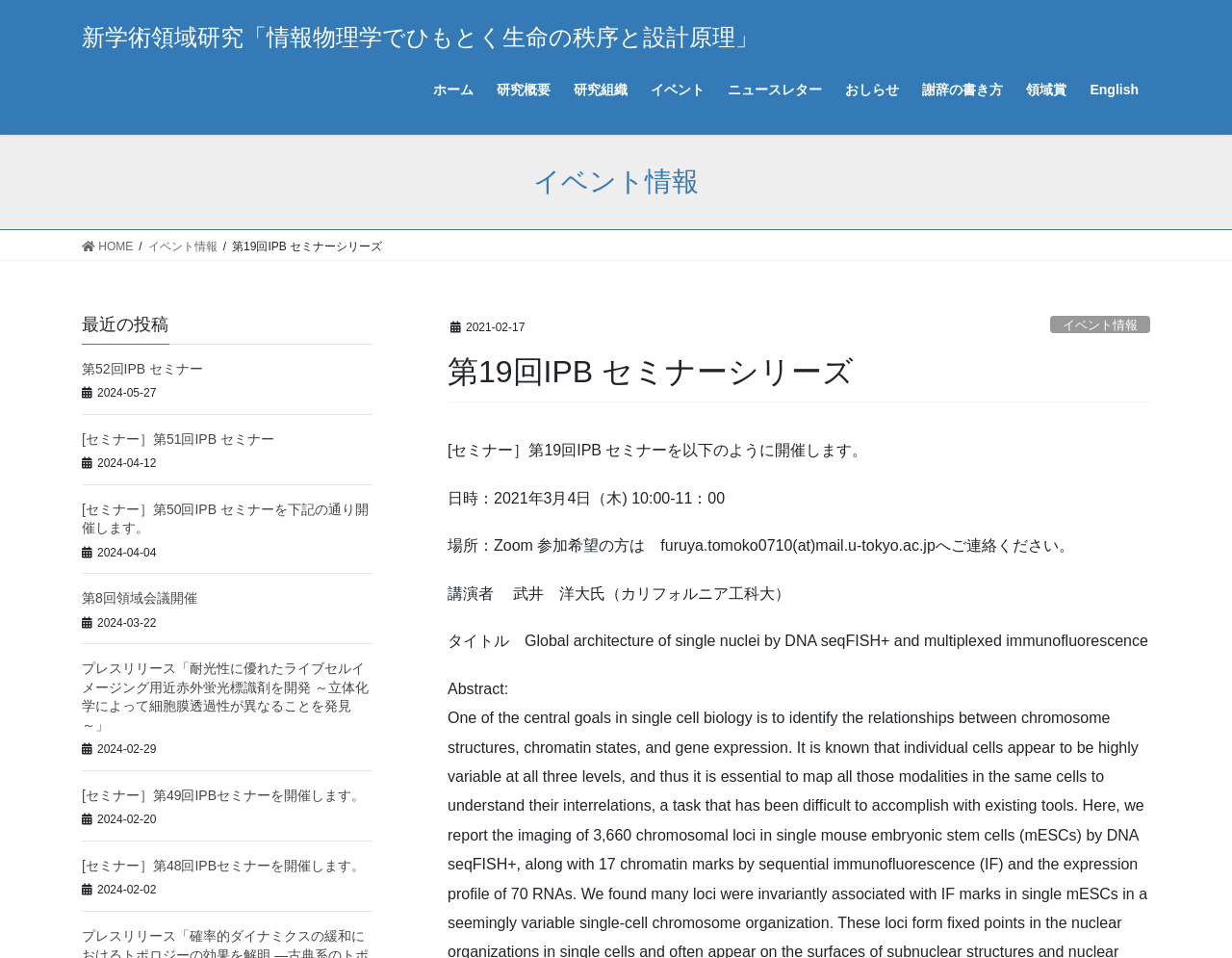Identify the bounding box coordinates of the area you need to click to perform the following instruction: "Click the 'IPBセミナーシリーズ' link".

[0.457, 0.163, 0.644, 0.209]